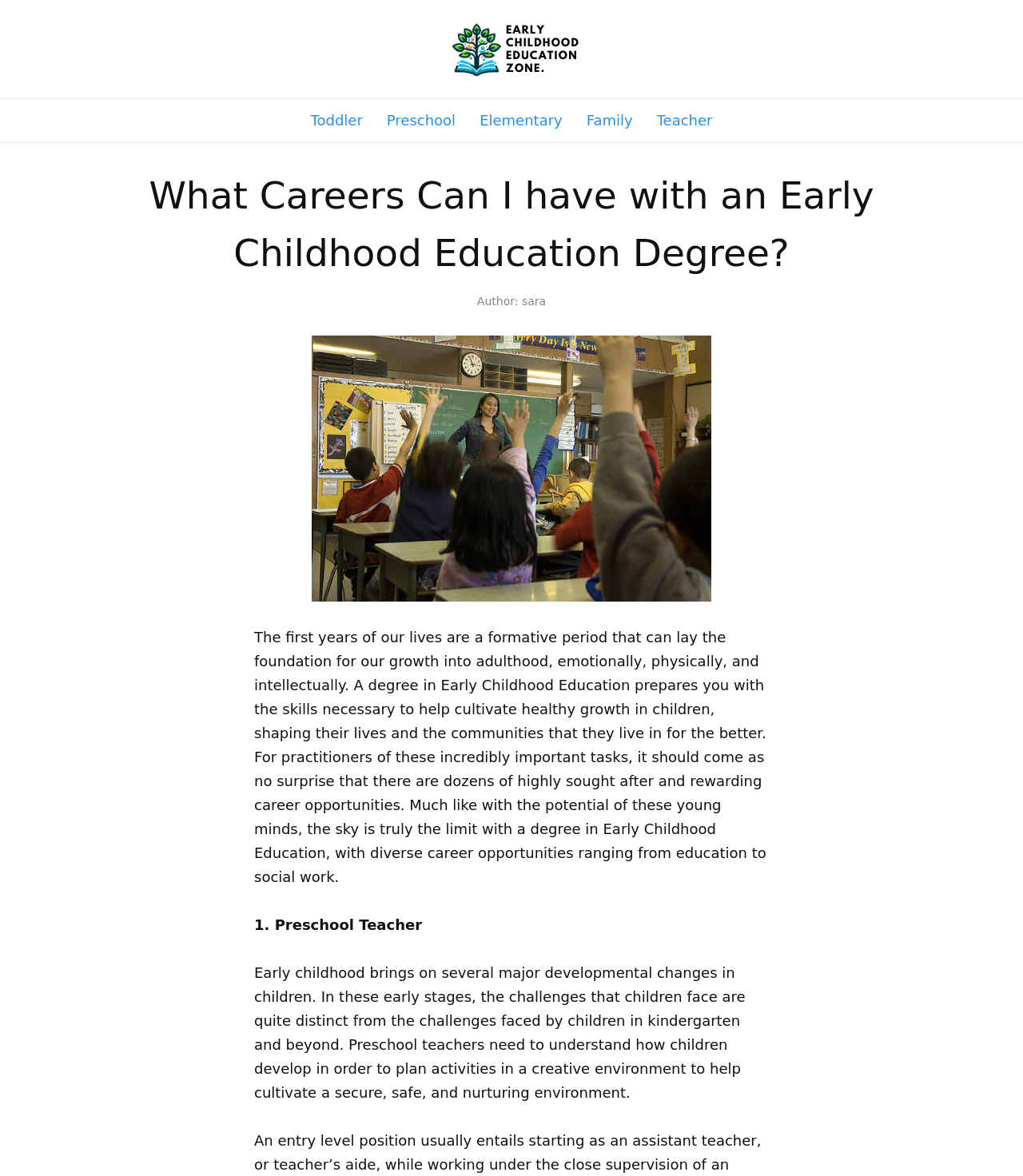Describe all significant elements and features of the webpage.

The webpage is about exploring career opportunities with an Early Childhood Education degree. At the top, there is a logo of "Early Childhood Education Zone" with a link, accompanied by an image of the same name. Below the logo, there are five links in a row, labeled "Toddler", "Preschool", "Elementary", "Family", and "Teacher". 

The main heading "What Careers Can I have with an Early Childhood Education Degree?" is prominently displayed in the middle of the page. Underneath the heading, there is a section with the author's name, "sara", and a brief introduction to the importance of early childhood education. 

On the right side of the introduction, there is a large image of a teacher, taking up most of the vertical space. The introduction text explains how a degree in Early Childhood Education prepares individuals to help children grow and thrive, and that there are many rewarding career opportunities in this field.

Below the introduction, there is a list of career opportunities, starting with "1. Preschool Teacher". The description of this career explains the role of preschool teachers in creating a nurturing environment for young children and understanding their developmental changes.